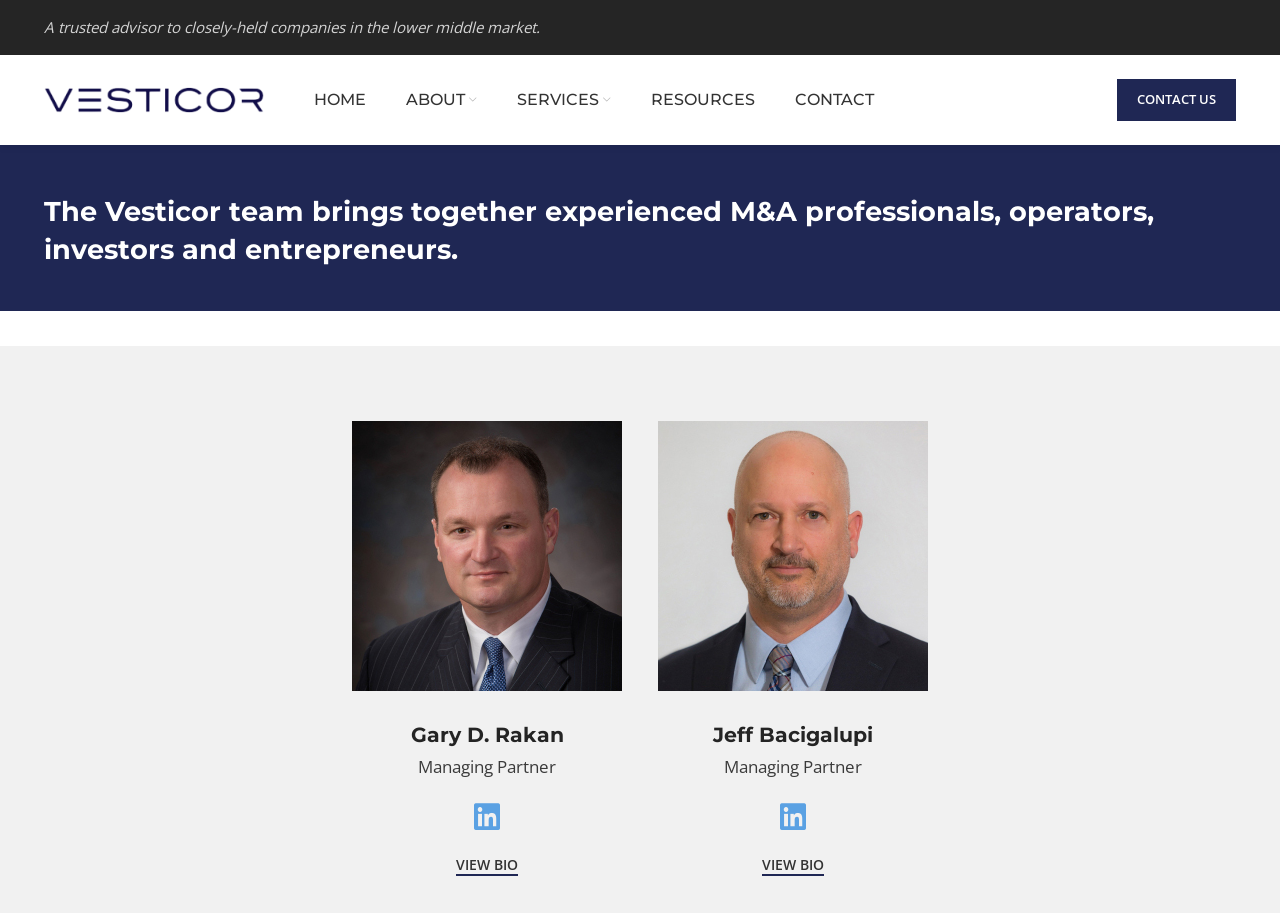What is the position of Gary D. Rakan?
Using the image, give a concise answer in the form of a single word or short phrase.

Managing Partner